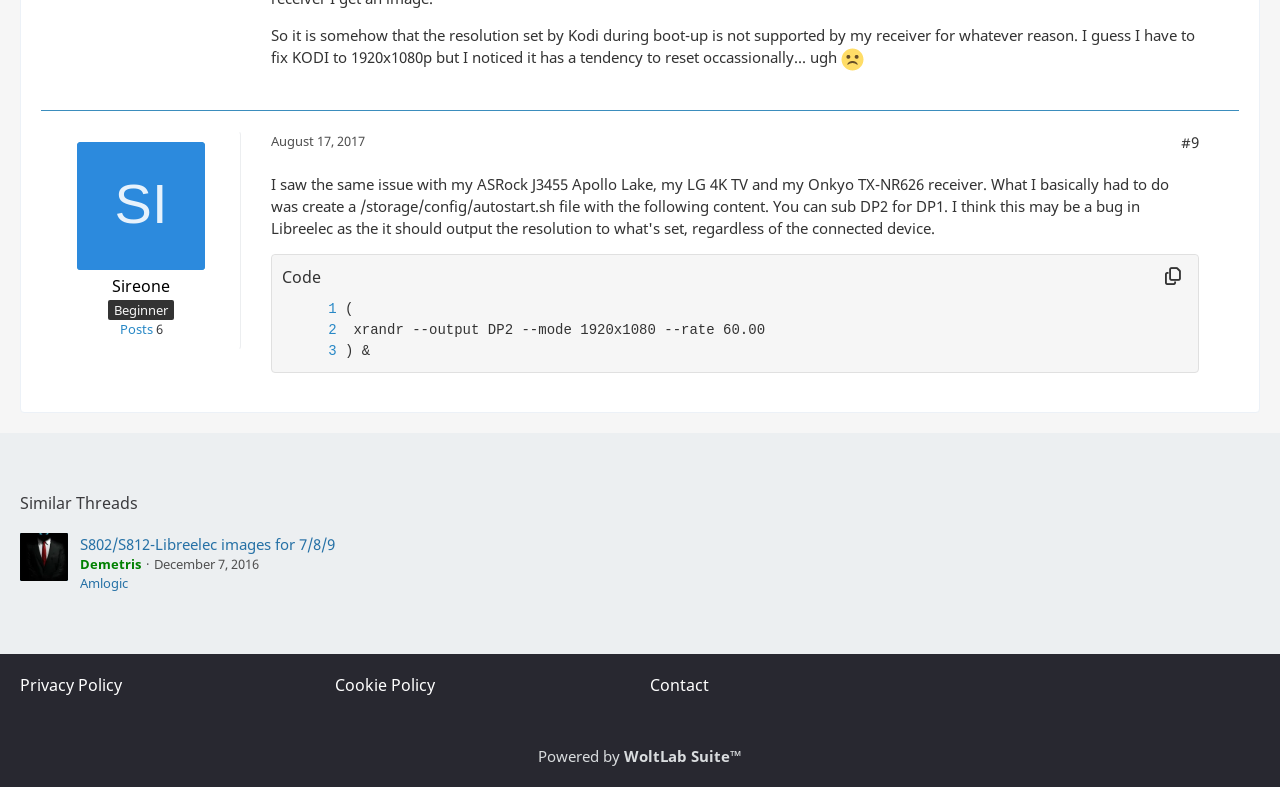Can you show the bounding box coordinates of the region to click on to complete the task described in the instruction: "Search for perfume"?

None